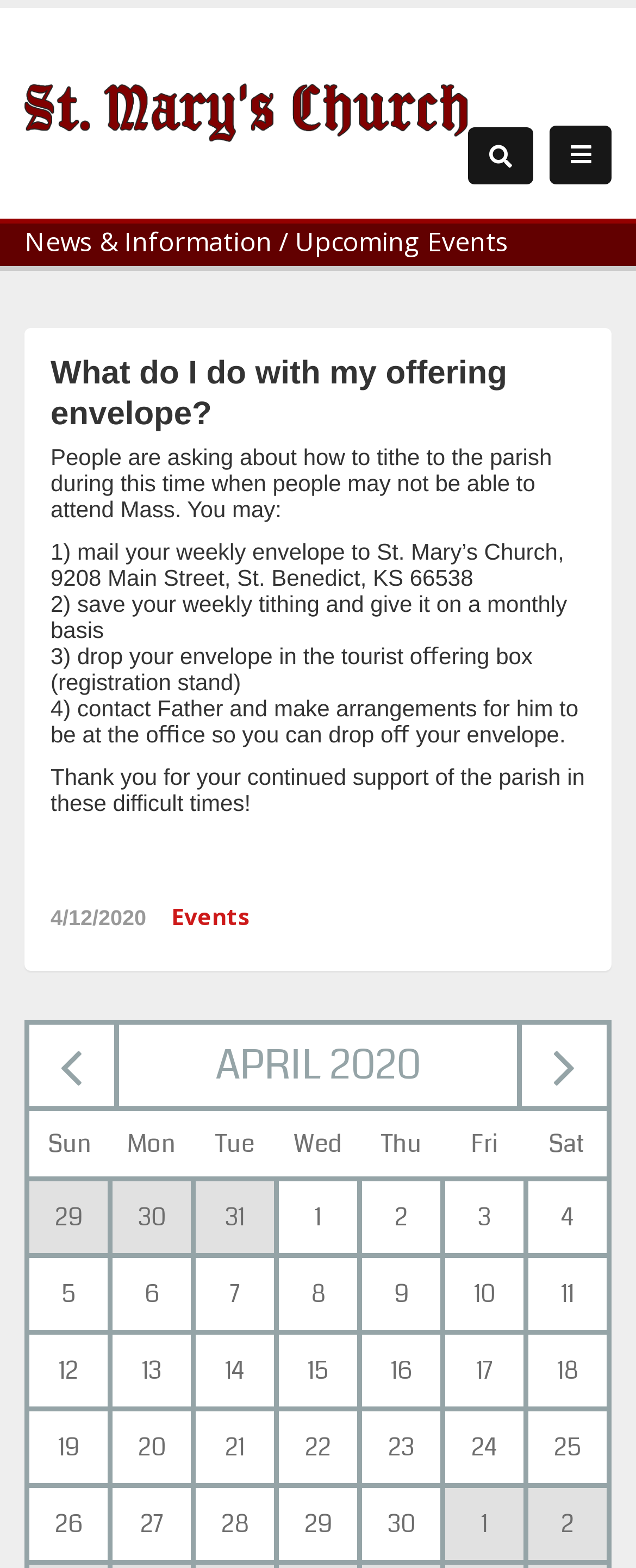What is the topic of the latest article?
From the screenshot, provide a brief answer in one word or phrase.

Offering envelope